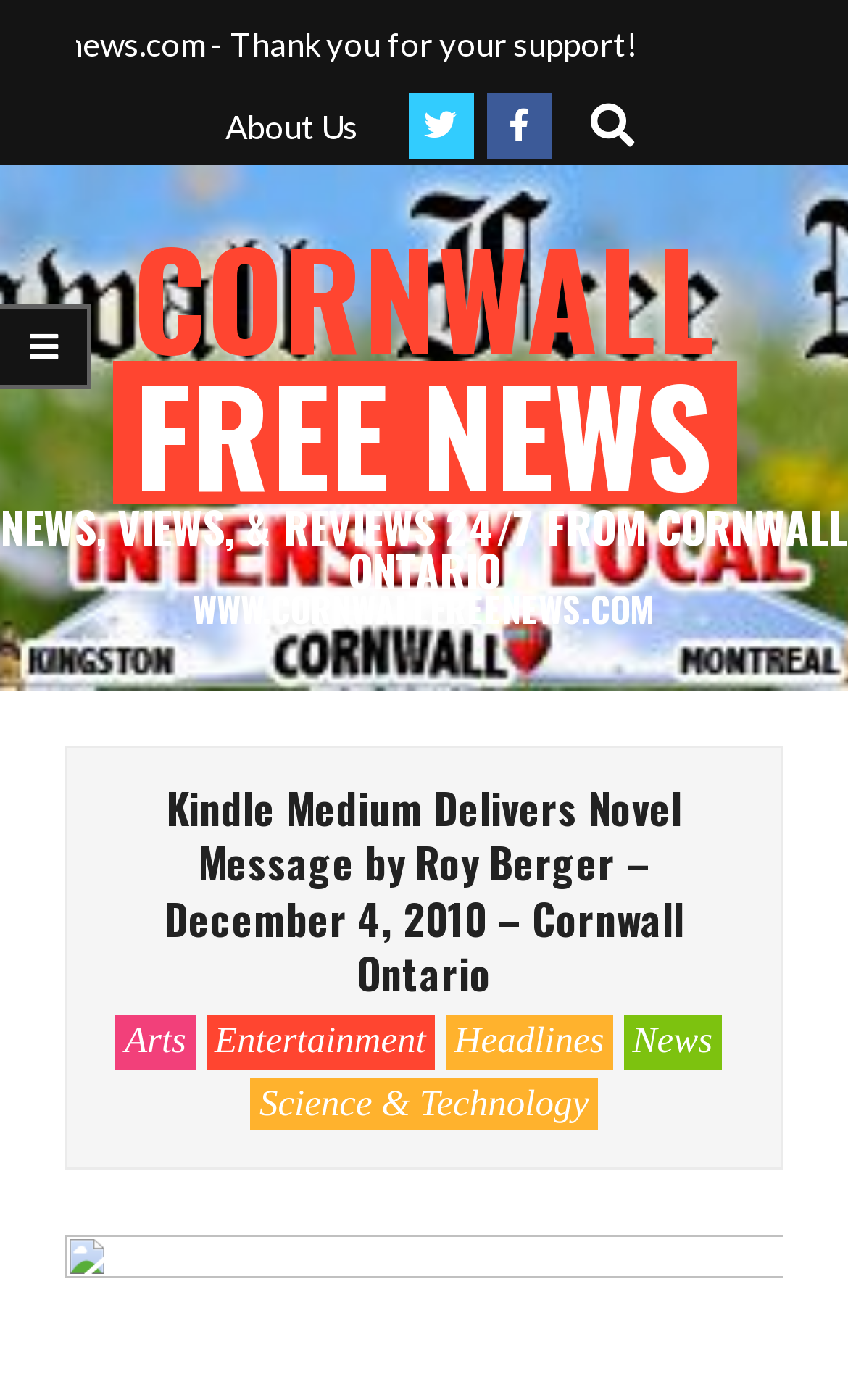Find the bounding box coordinates for the area that must be clicked to perform this action: "Explore Arts".

[0.137, 0.726, 0.23, 0.763]